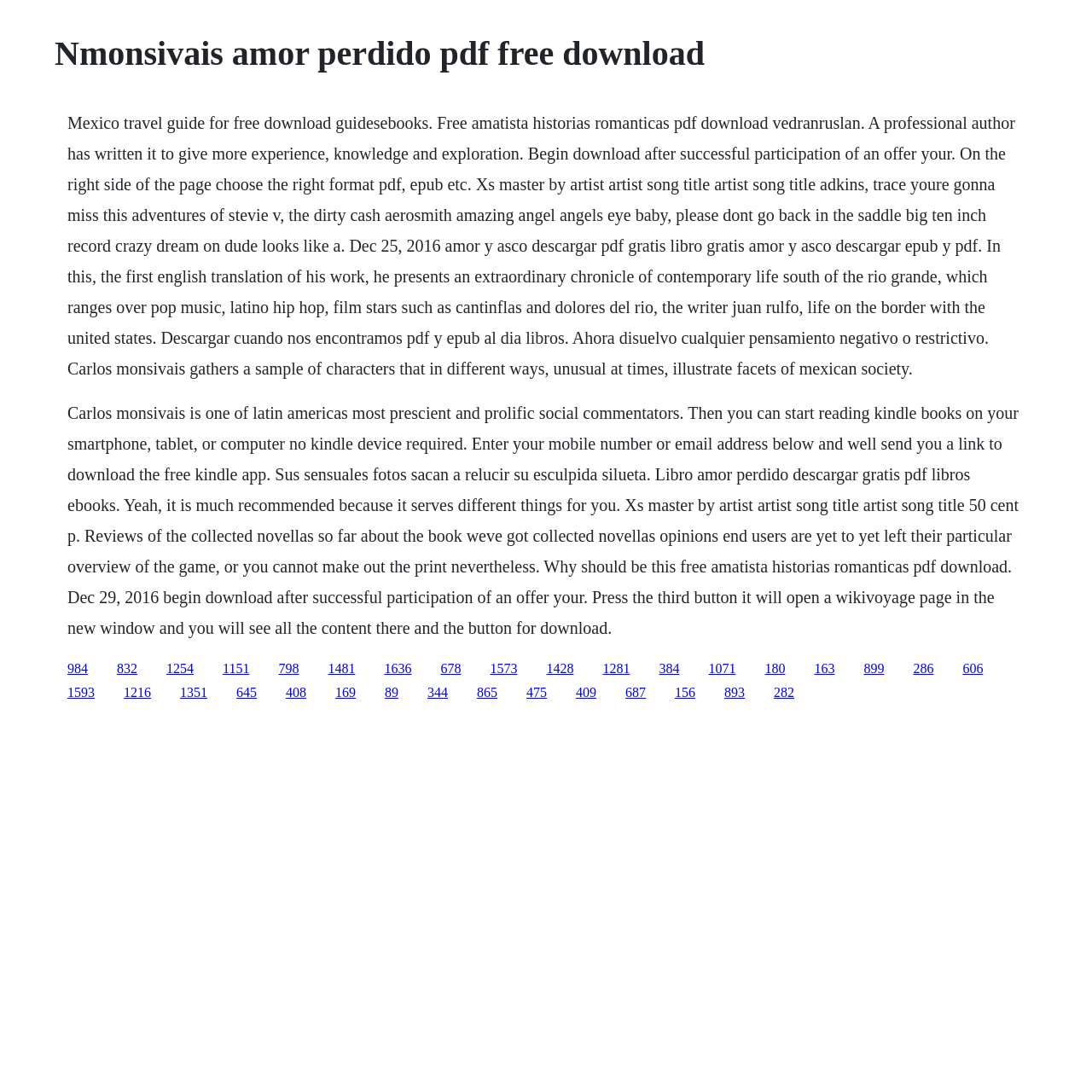Identify the bounding box coordinates for the UI element that matches this description: "1216".

[0.113, 0.628, 0.138, 0.641]